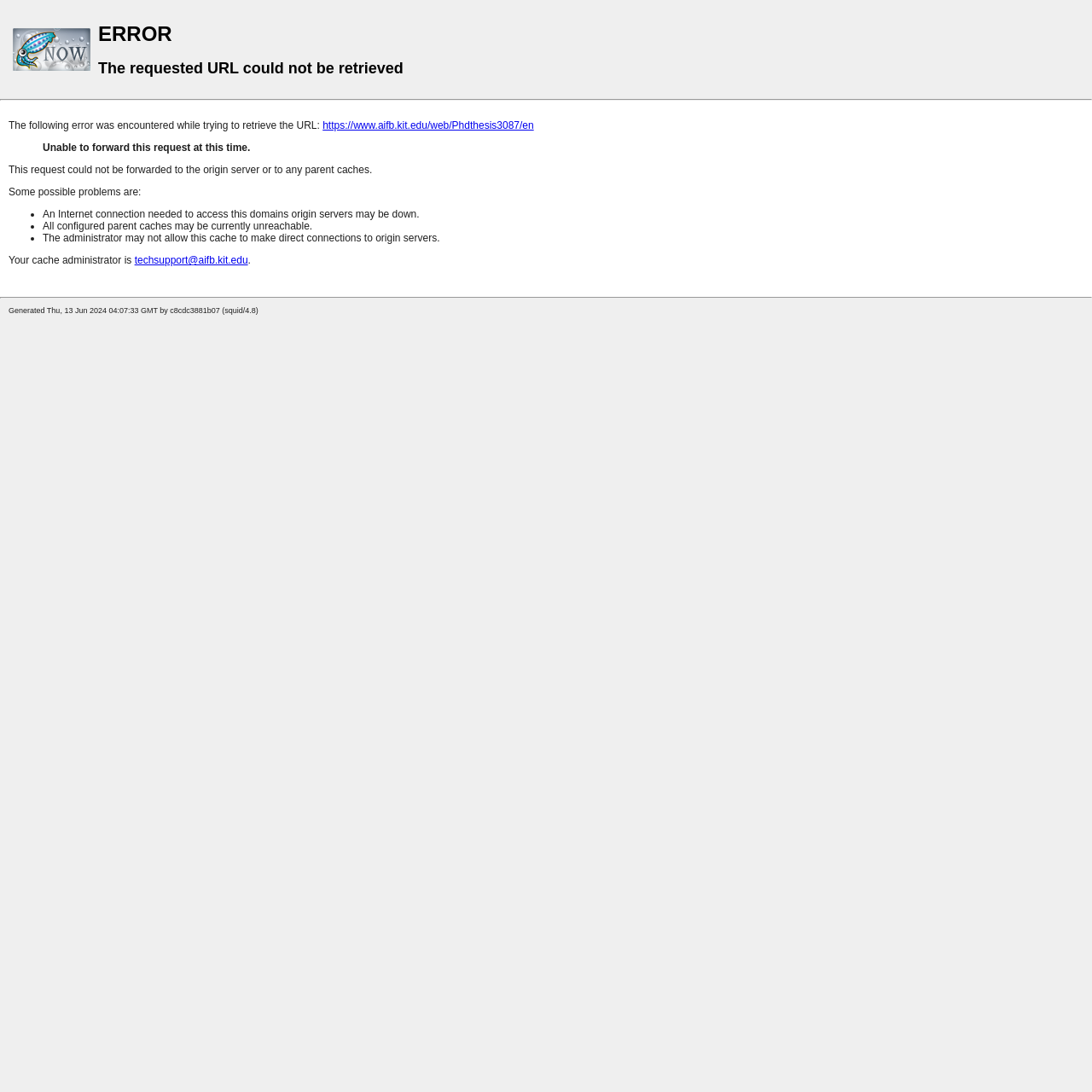What is the possible reason for the error?
Using the image, give a concise answer in the form of a single word or short phrase.

Internet connection down